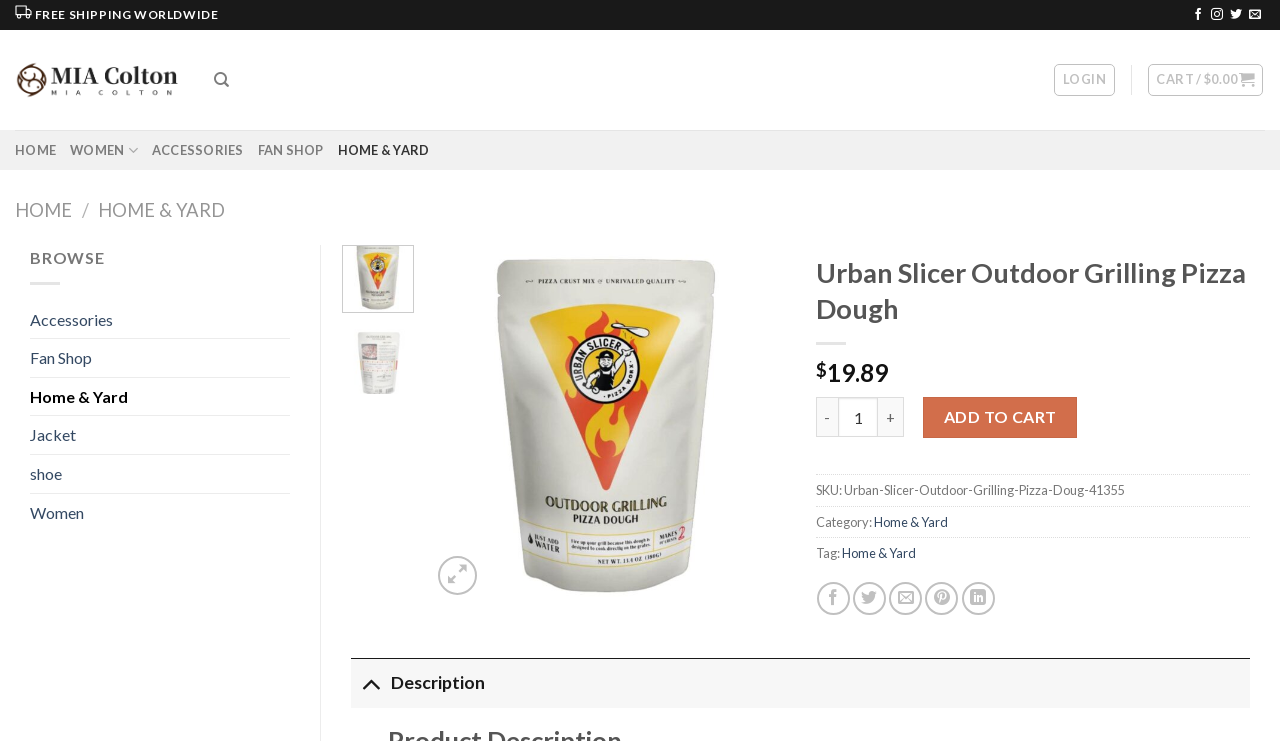Find the bounding box coordinates of the element to click in order to complete the given instruction: "Add to cart."

[0.721, 0.536, 0.841, 0.591]